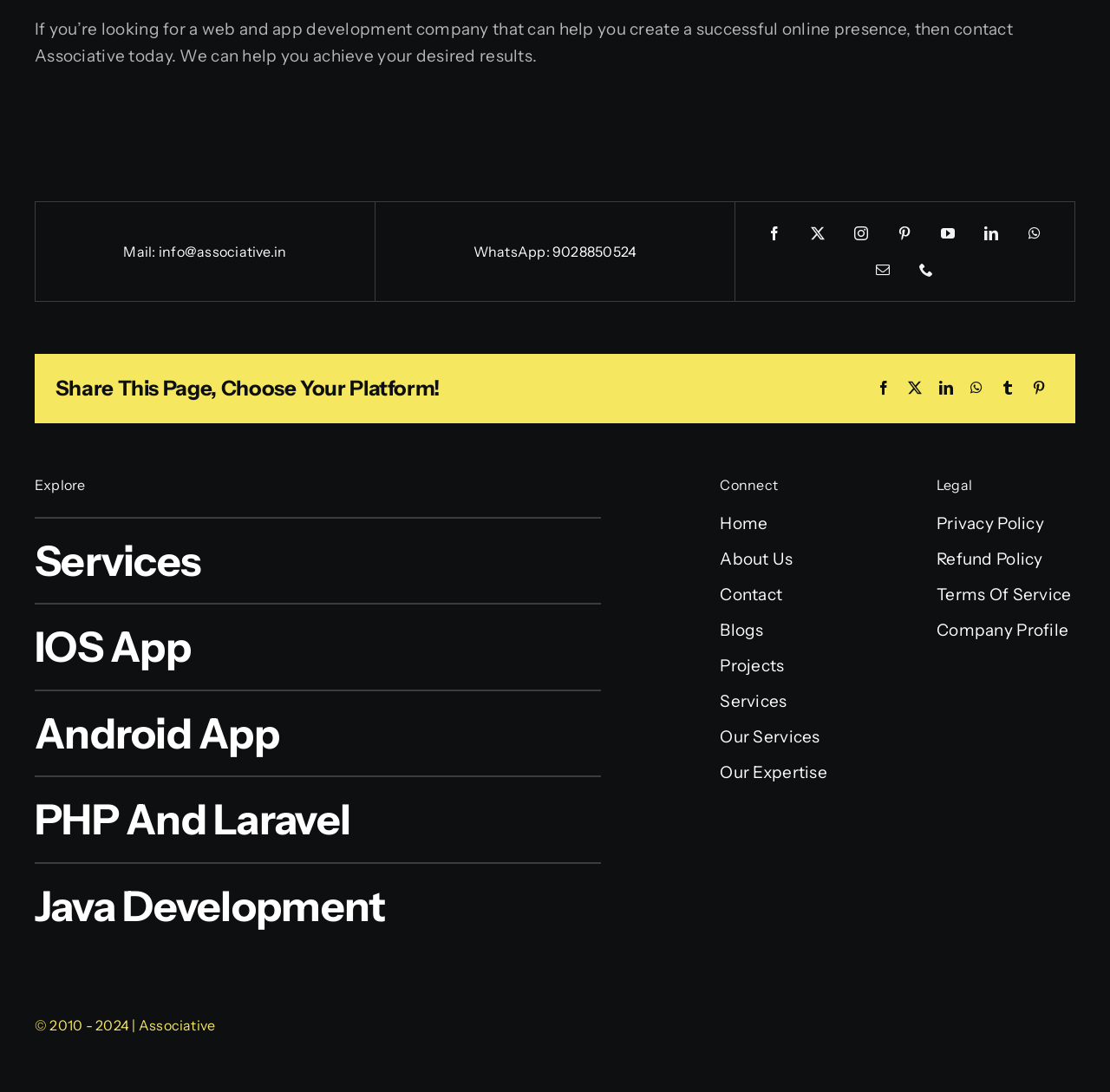Please specify the bounding box coordinates of the clickable section necessary to execute the following command: "Learn more about Orefield Interior Painting".

None